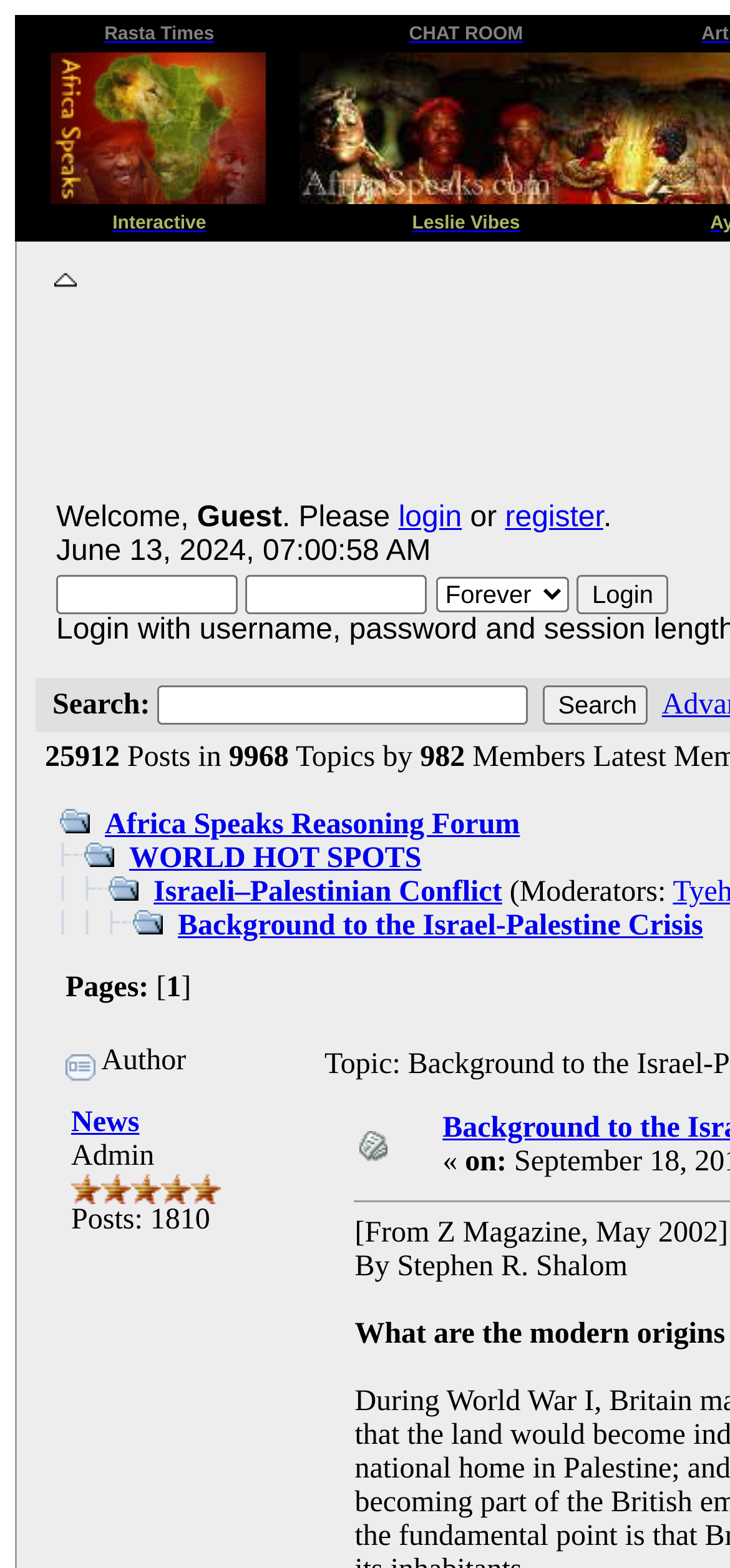Determine the bounding box coordinates of the clickable element to achieve the following action: 'Click on the 'CHAT ROOM' link'. Provide the coordinates as four float values between 0 and 1, formatted as [left, top, right, bottom].

[0.56, 0.009, 0.717, 0.029]